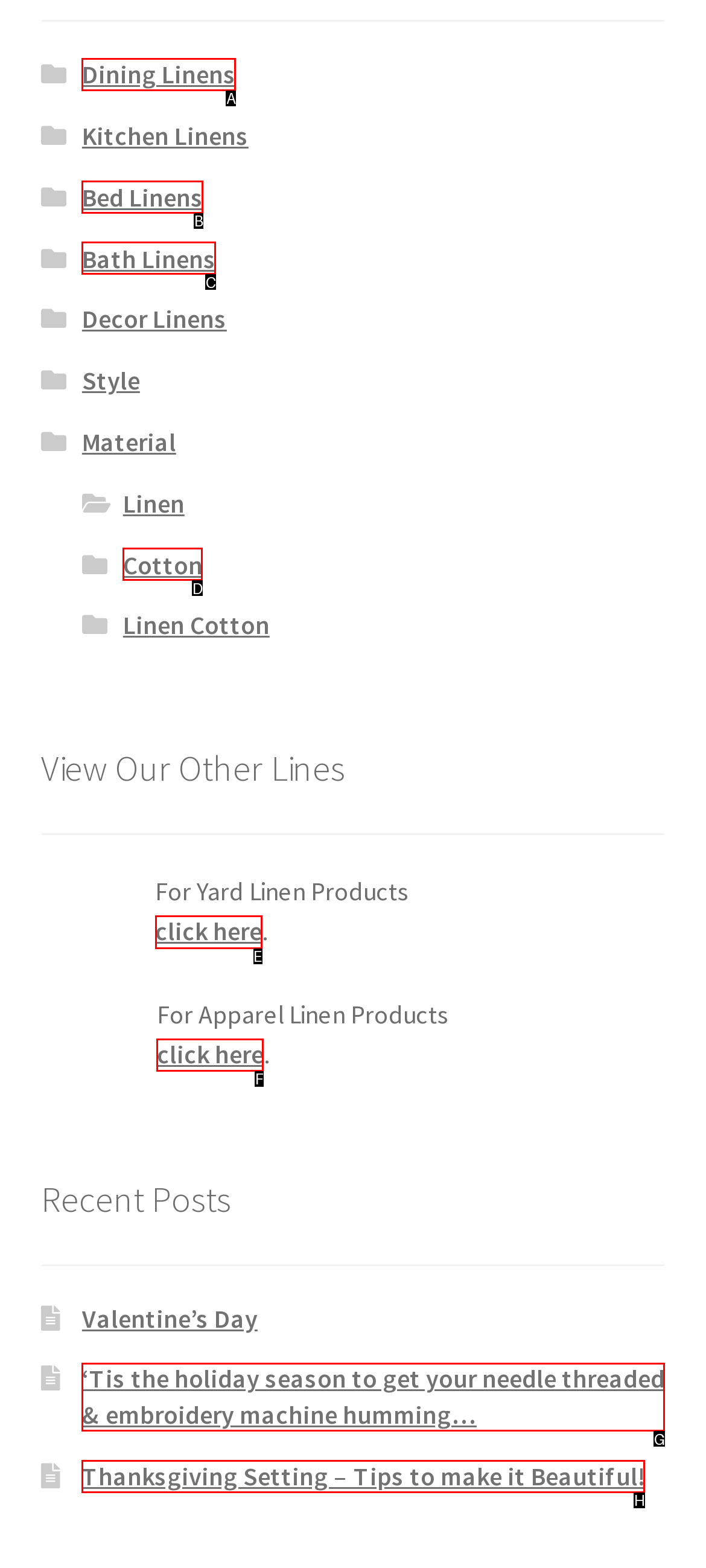Identify which lettered option completes the task: Click for Yard Linen Products. Provide the letter of the correct choice.

E